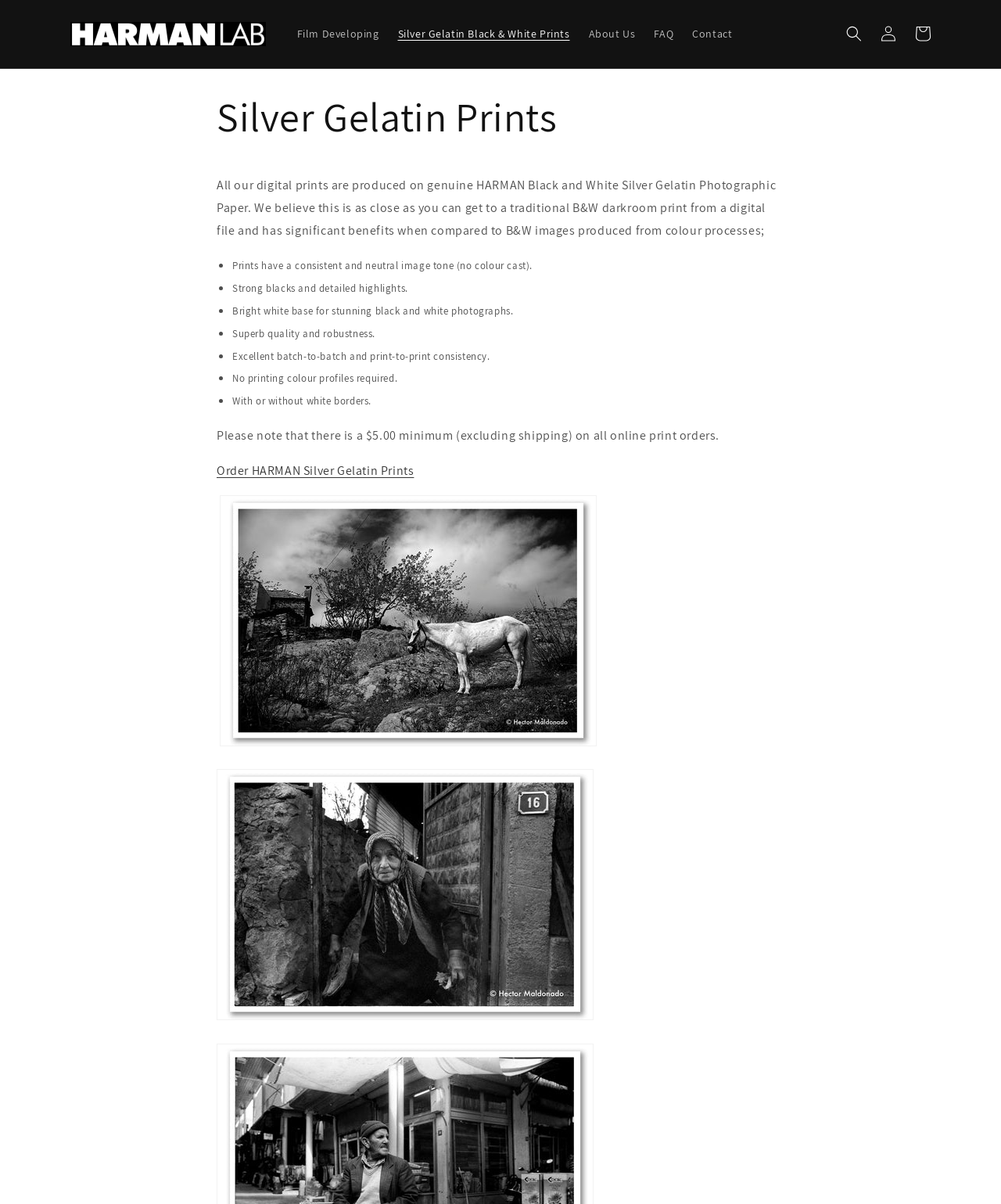Determine the bounding box coordinates for the area that should be clicked to carry out the following instruction: "Log in to your account".

[0.87, 0.014, 0.905, 0.042]